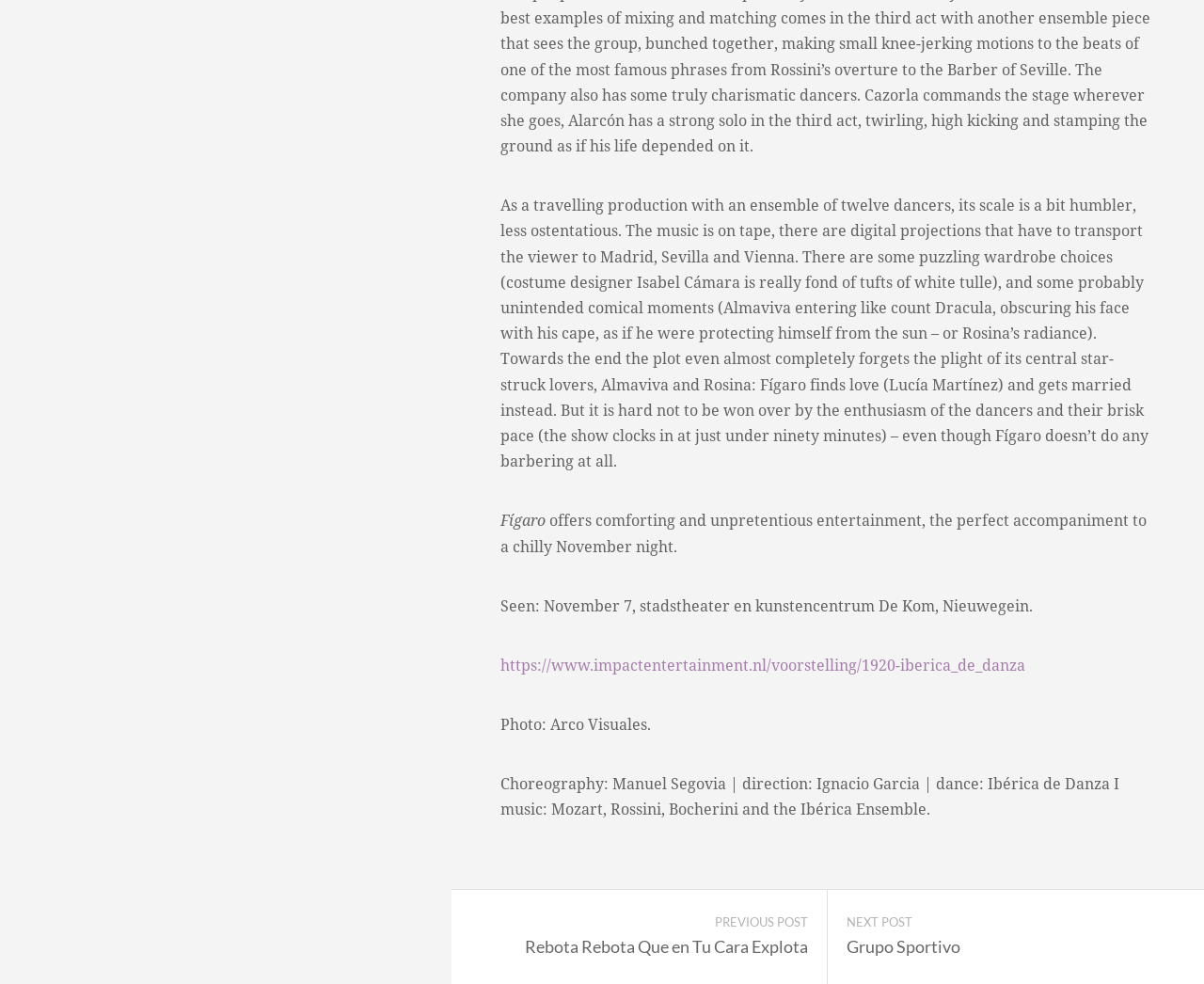Please examine the image and provide a detailed answer to the question: How long does the show last?

The duration of the show can be found in the text 'the show clocks in at just under ninety minutes' which is located in the first paragraph of the webpage.